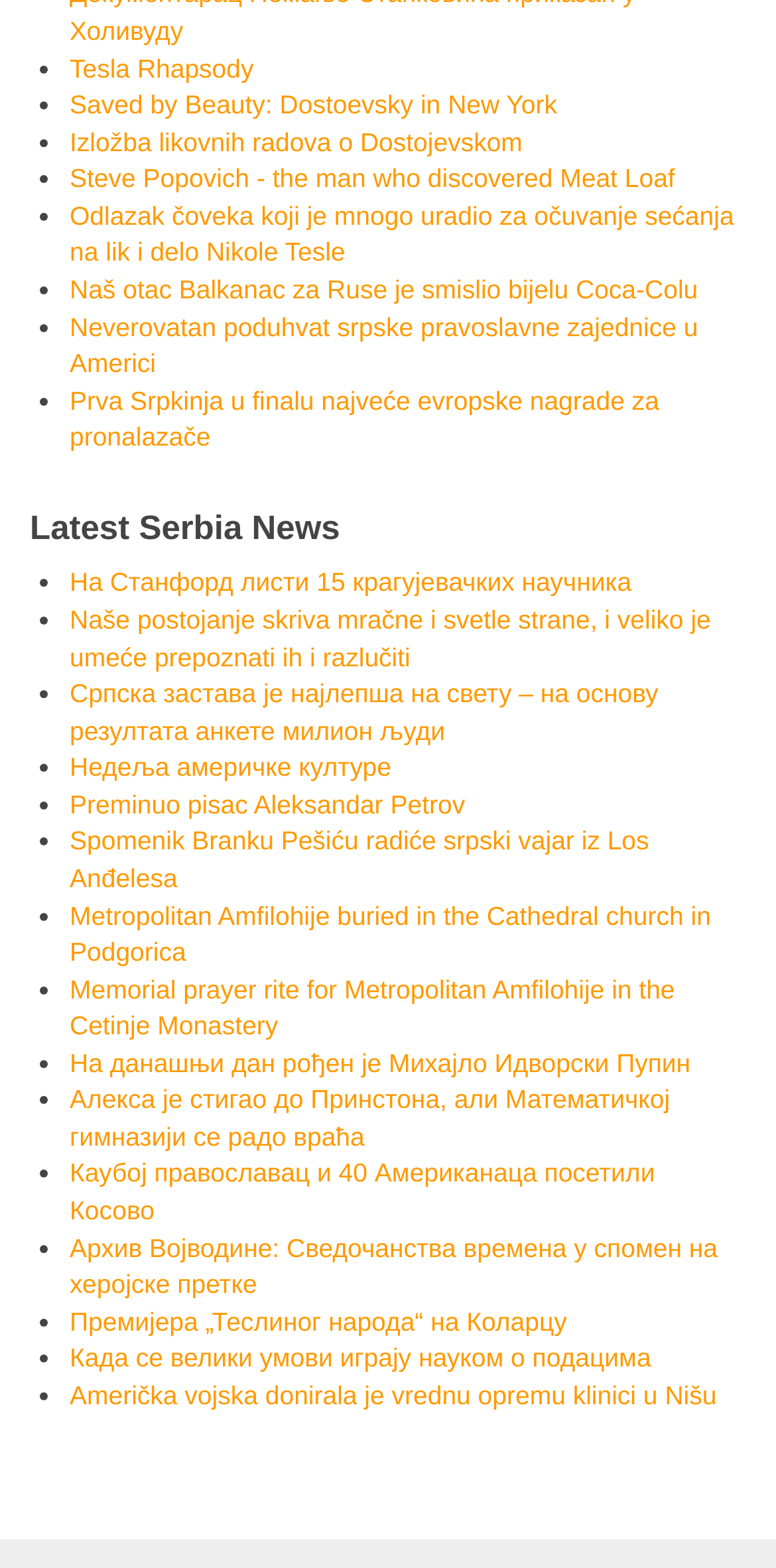Review the image closely and give a comprehensive answer to the question: What is the category of news on this webpage?

Based on the webpage content, I can see that all the links and headings are related to news about Serbia, so I can infer that the category of news on this webpage is Serbia News.